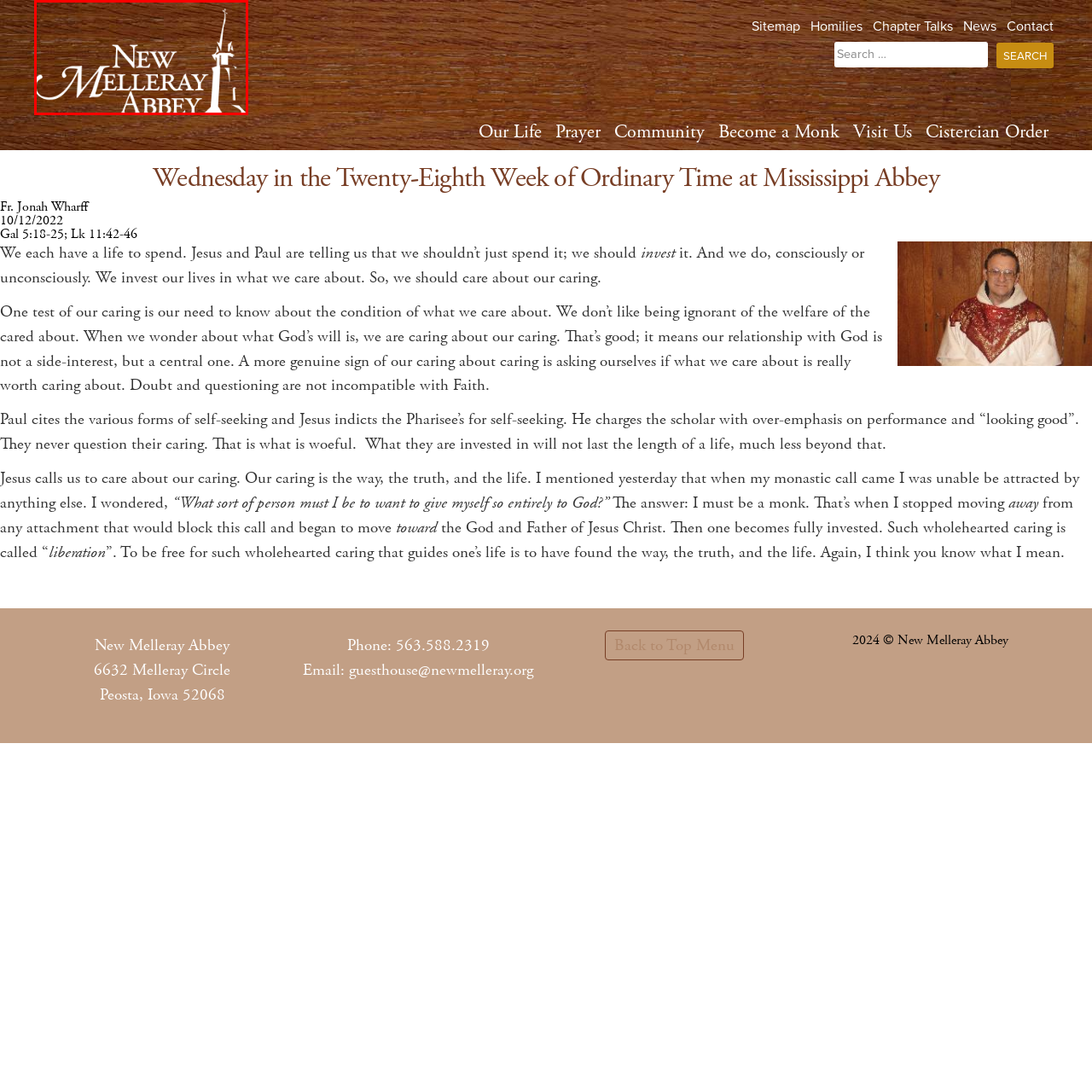Describe the features and objects visible in the red-framed section of the image in detail.

The image features the logo of New Melleray Abbey, elegantly displayed on a textured wooden background. The logo prominently features the name "New Melleray Abbey" in white, stylized lettering, accompanied by a depiction of the abbey's steeple. This design not only signifies the identity of the abbey but also embodies its serene and contemplative atmosphere, reflecting its mission as a place of prayer and monastic life.